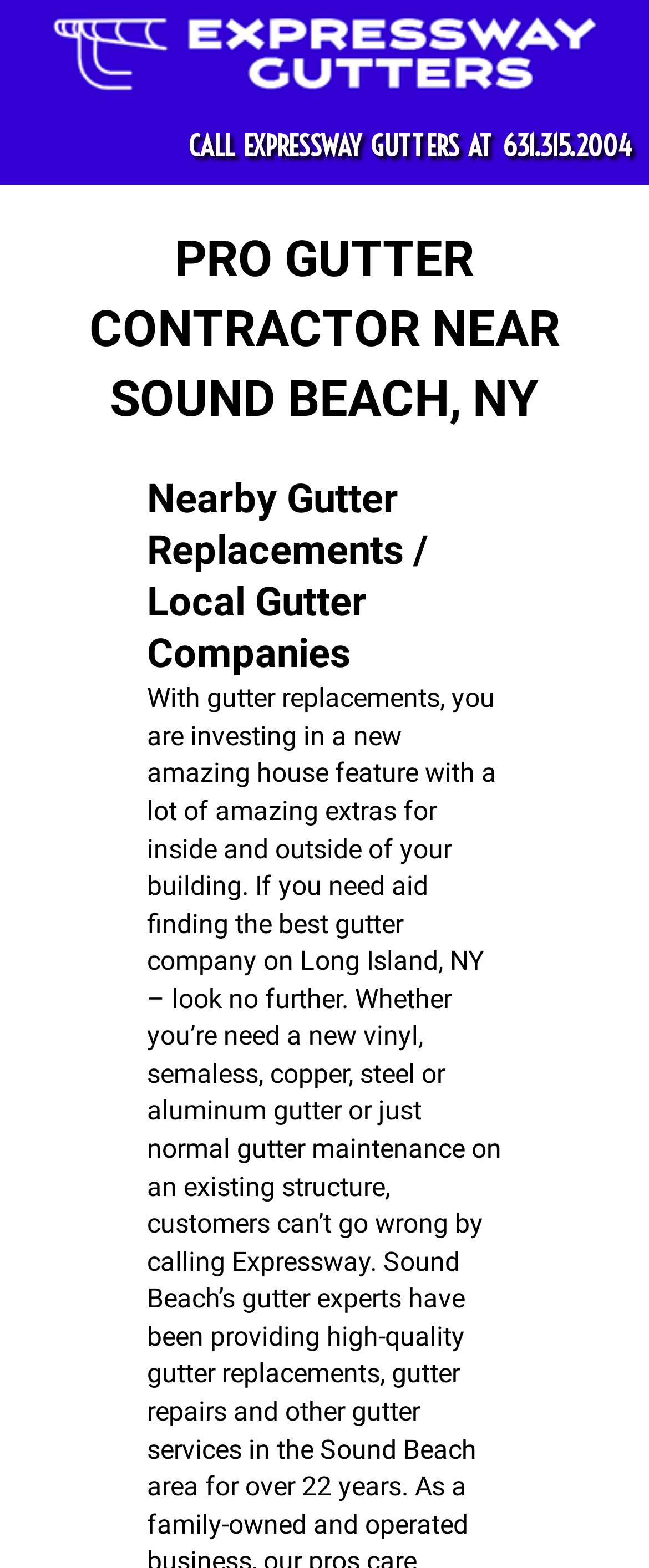Calculate the bounding box coordinates for the UI element based on the following description: "alt="Gutter Logo"". Ensure the coordinates are four float numbers between 0 and 1, i.e., [left, top, right, bottom].

[0.074, 0.011, 0.926, 0.058]